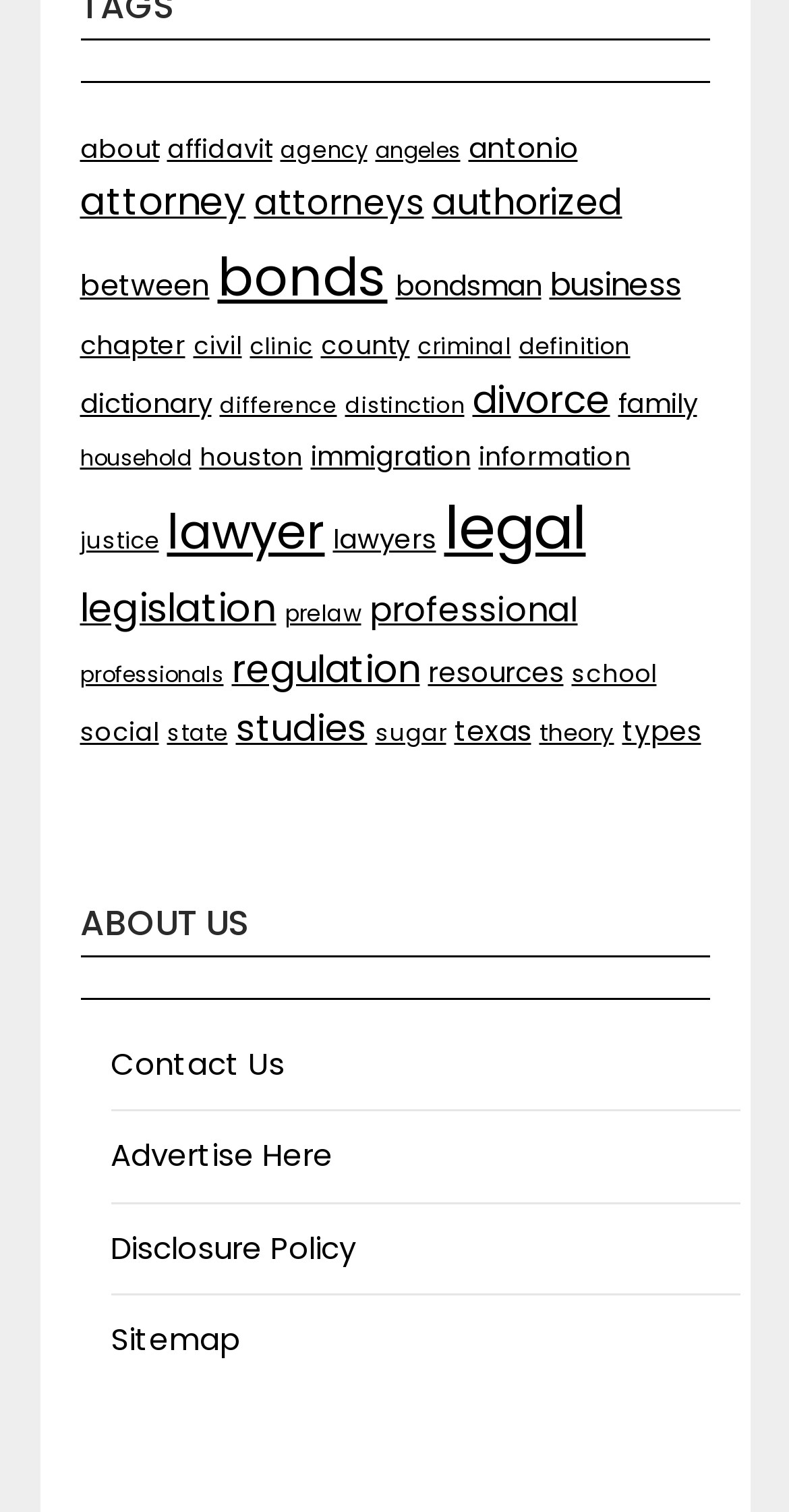Respond with a single word or short phrase to the following question: 
How many links are there in the bottom section of the webpage?

4